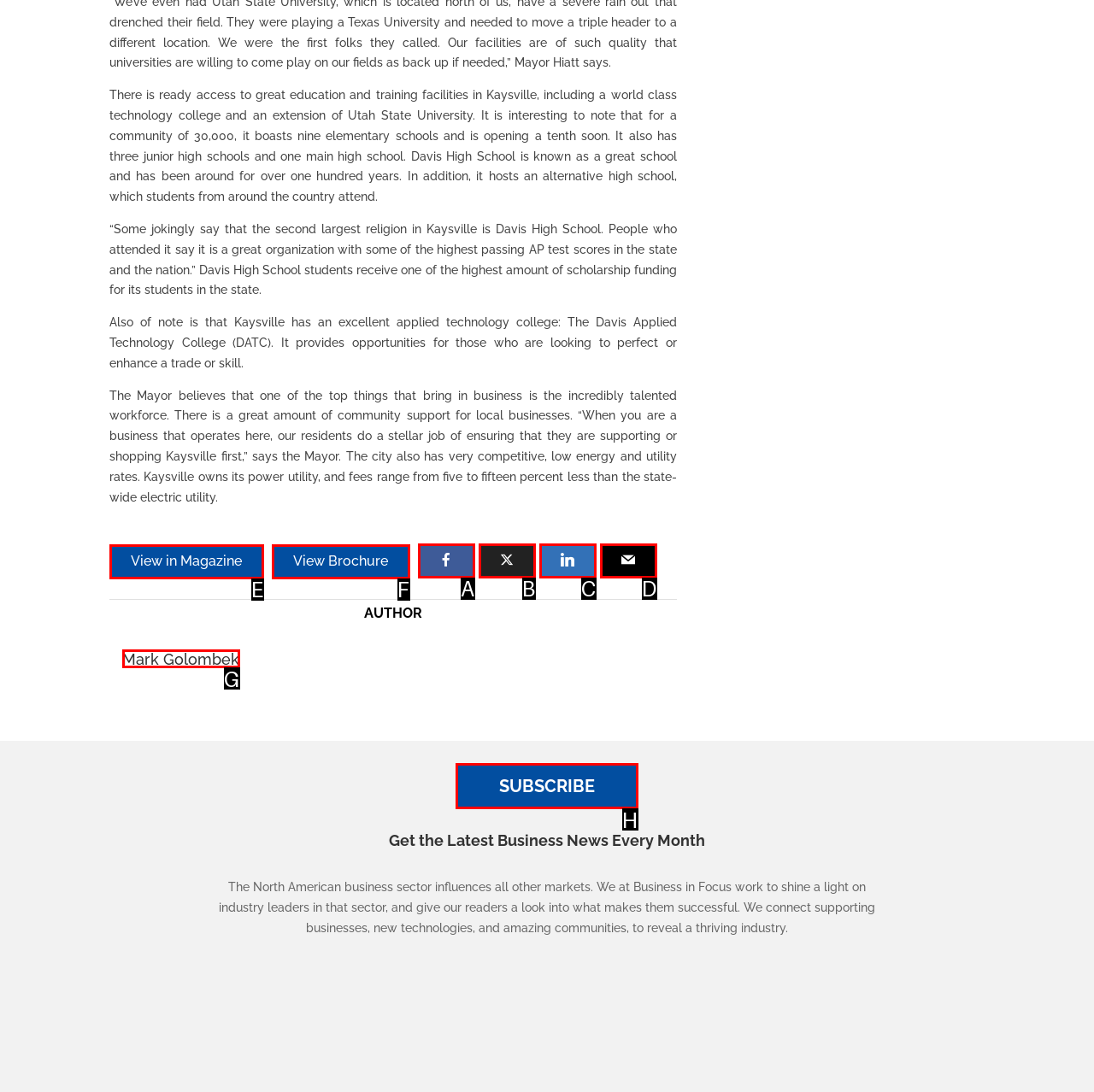Determine which HTML element should be clicked to carry out the following task: Click the Submit button Respond with the letter of the appropriate option.

None